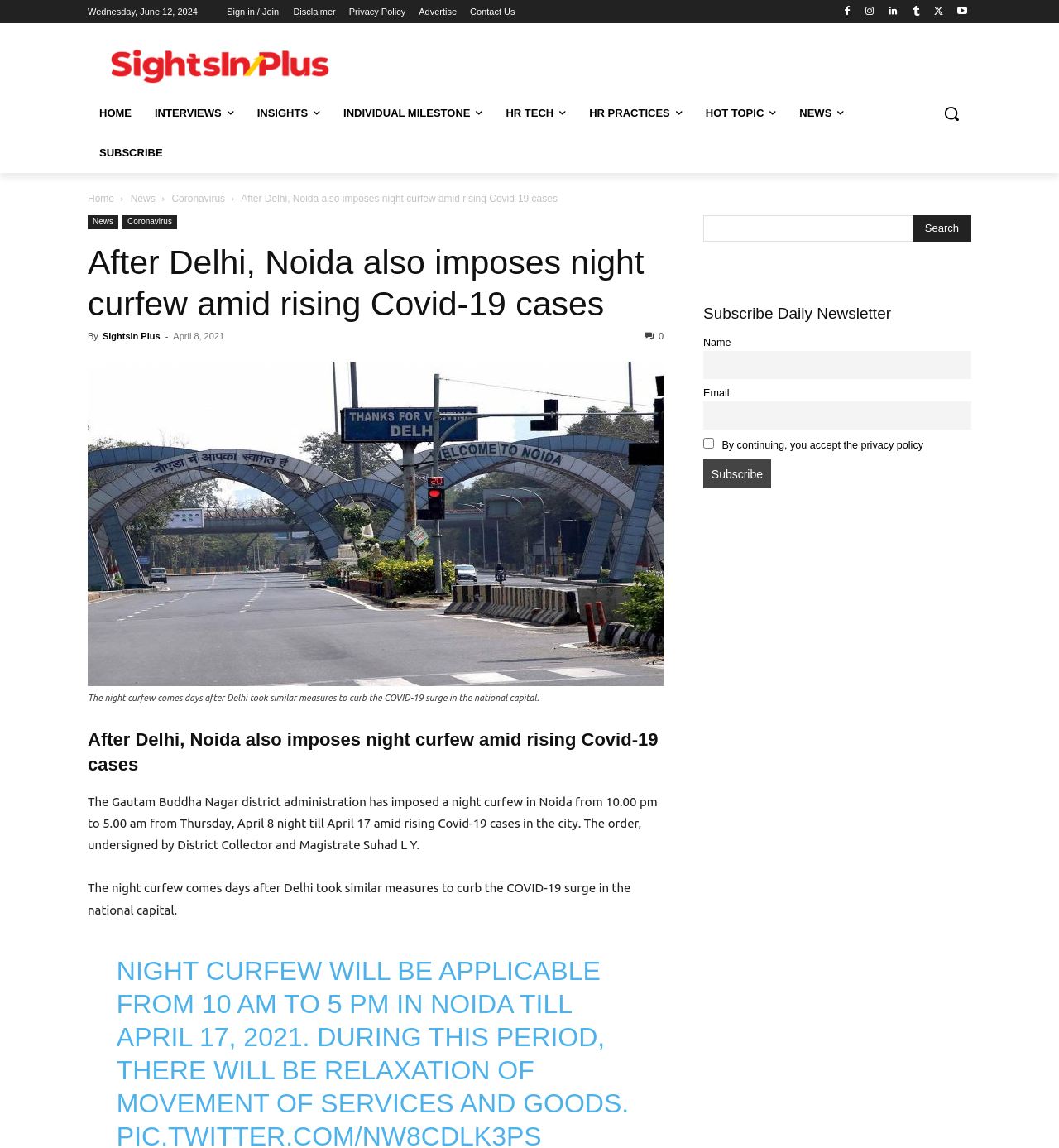What is the name of the district where the night curfew is imposed?
Respond with a short answer, either a single word or a phrase, based on the image.

Noida